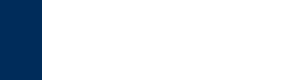Offer an in-depth description of the image shown.

The image features the "Fair Housing" logo, symbolizing the commitment to equal housing opportunities for all individuals. This branding emphasizes the importance of non-discrimination in housing practices, aligning with the principles of fair access regardless of race, color, religion, gender, familial status, or disability. Positioned in a professional context, the logo serves as a visual reminder of guidance and advocacy within the real estate industry, promoting awareness and adherence to fair housing laws. Its placement on the webpage indicates a focus on ethical practices and commitment to social responsibility in real estate services.